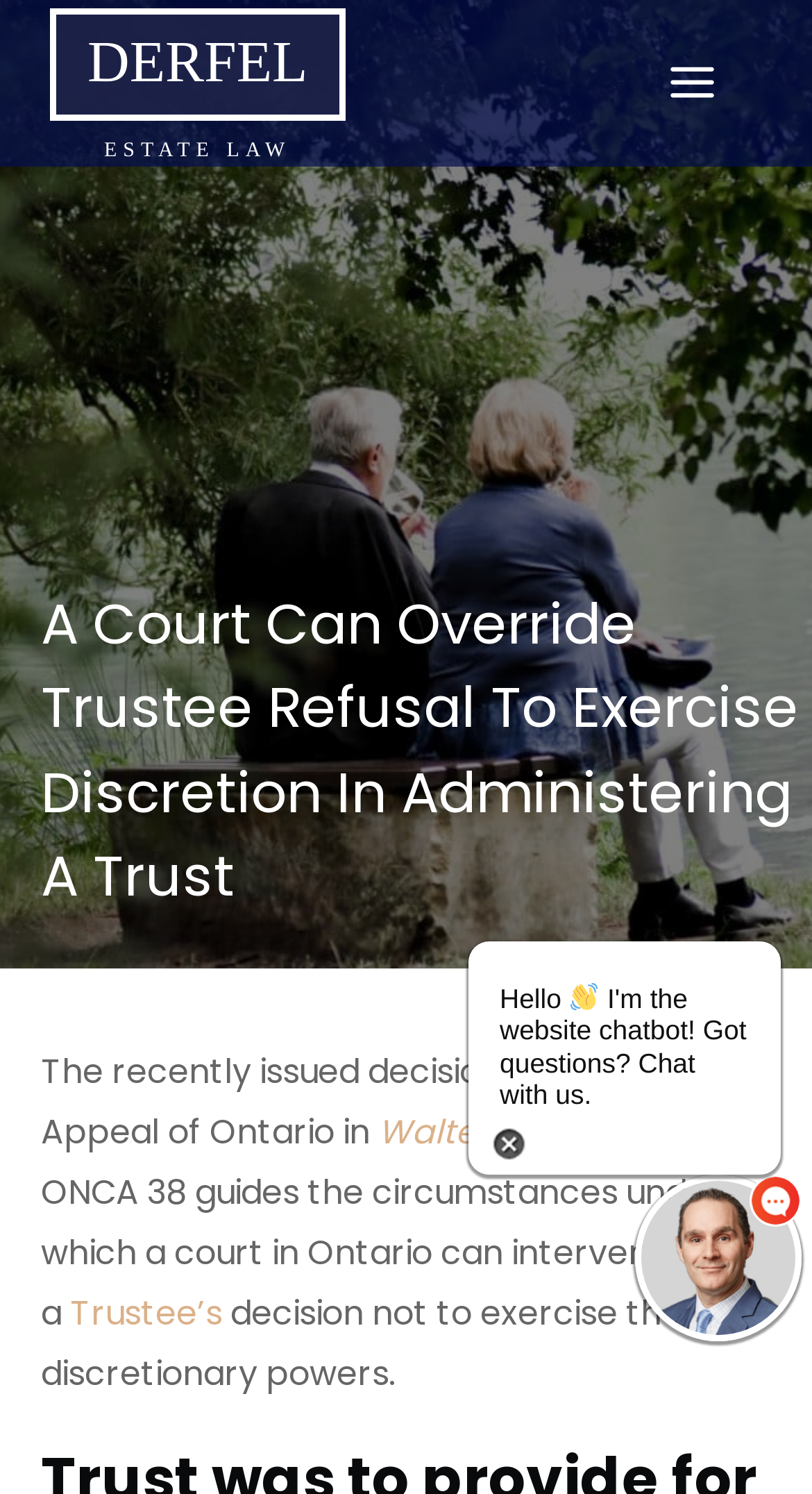Provide the bounding box coordinates of the HTML element this sentence describes: "Walters v. Walters". The bounding box coordinates consist of four float numbers between 0 and 1, i.e., [left, top, right, bottom].

[0.465, 0.742, 0.829, 0.774]